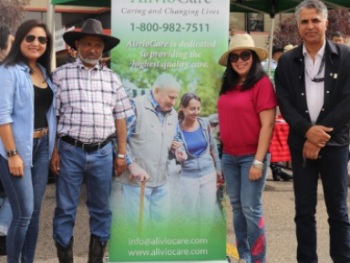Provide a comprehensive description of the image.

At the ABM College annual Stampede Breakfast, a group of four individuals, including a cowboy-hat-wearing man and three women, proudly pose in front of a promotional banner for Alivio Care. The banner prominently displays the slogan "Caring and Changing Lives," along with contact information. The scene captures a festive atmosphere, highlighting the community spirit of the event. The smiling faces of the attendees reflect a sense of camaraderie and support, embodying the mission of Alivio Care to provide the highest quality care. This moment signifies the organization’s commitment to connecting with the community and showcasing its services.